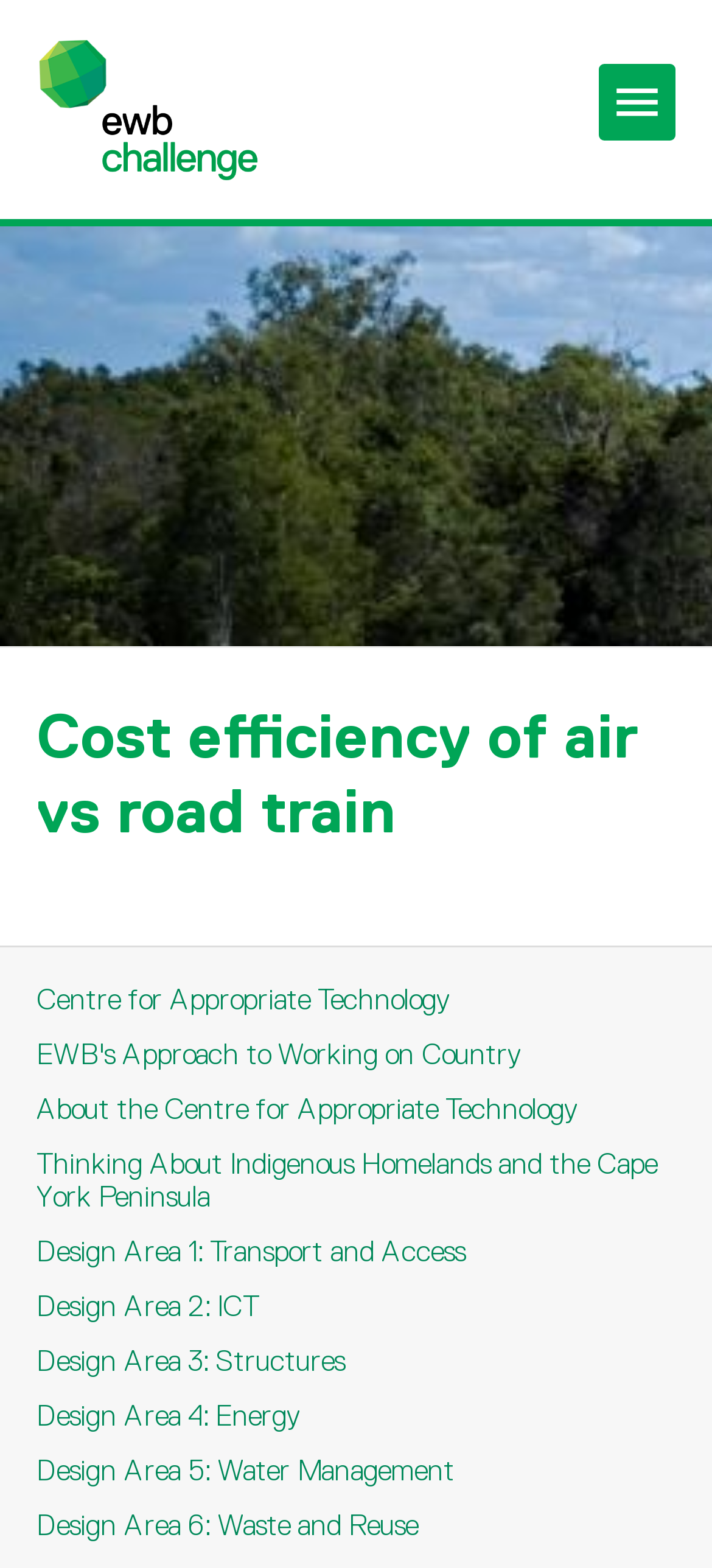Please locate the bounding box coordinates of the element's region that needs to be clicked to follow the instruction: "Read the heading about cost efficiency". The bounding box coordinates should be provided as four float numbers between 0 and 1, i.e., [left, top, right, bottom].

[0.0, 0.446, 1.0, 0.541]